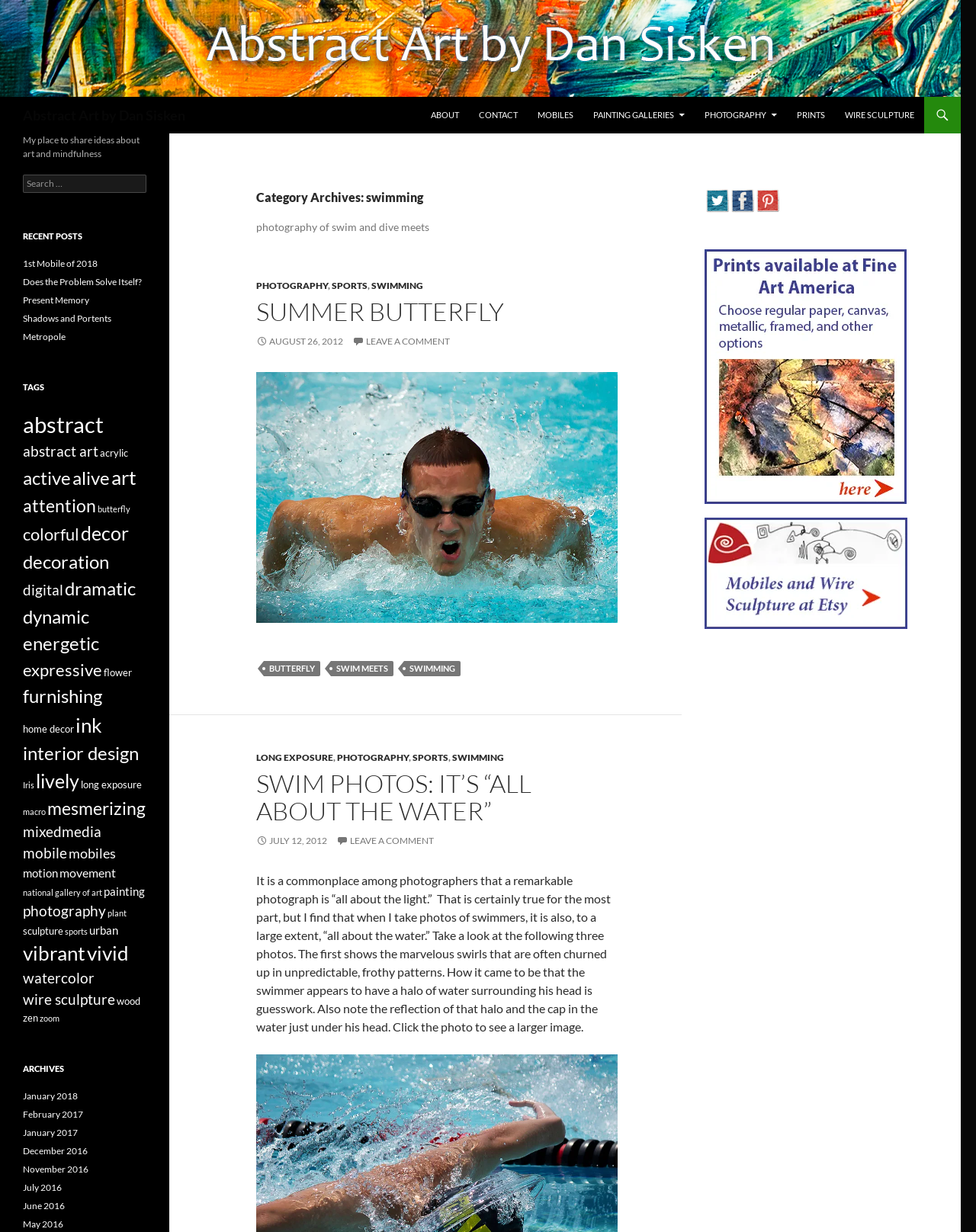What is the theme of the artwork by Dan Sisken?
Please provide a comprehensive answer based on the visual information in the image.

The webpage's title and the link 'Abstract Art by Dan Sisken' suggest that the artwork featured on this webpage is related to abstract art.